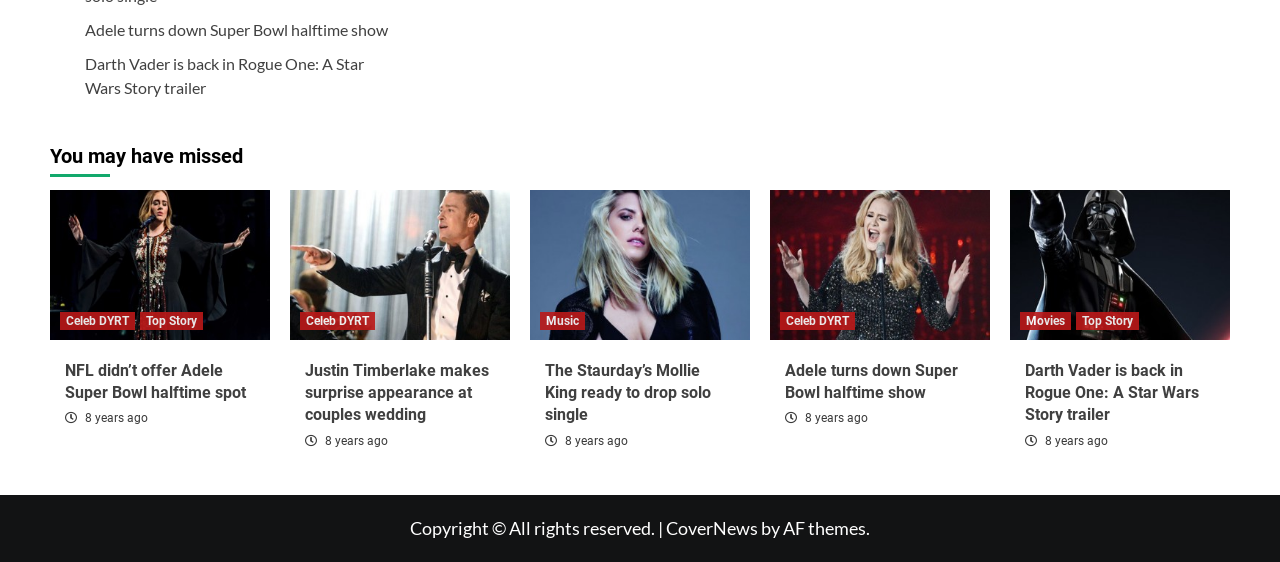Find the bounding box coordinates for the area you need to click to carry out the instruction: "Check out the news about Darth Vader in Rogue One: A Star Wars Story trailer". The coordinates should be four float numbers between 0 and 1, indicated as [left, top, right, bottom].

[0.801, 0.64, 0.949, 0.76]